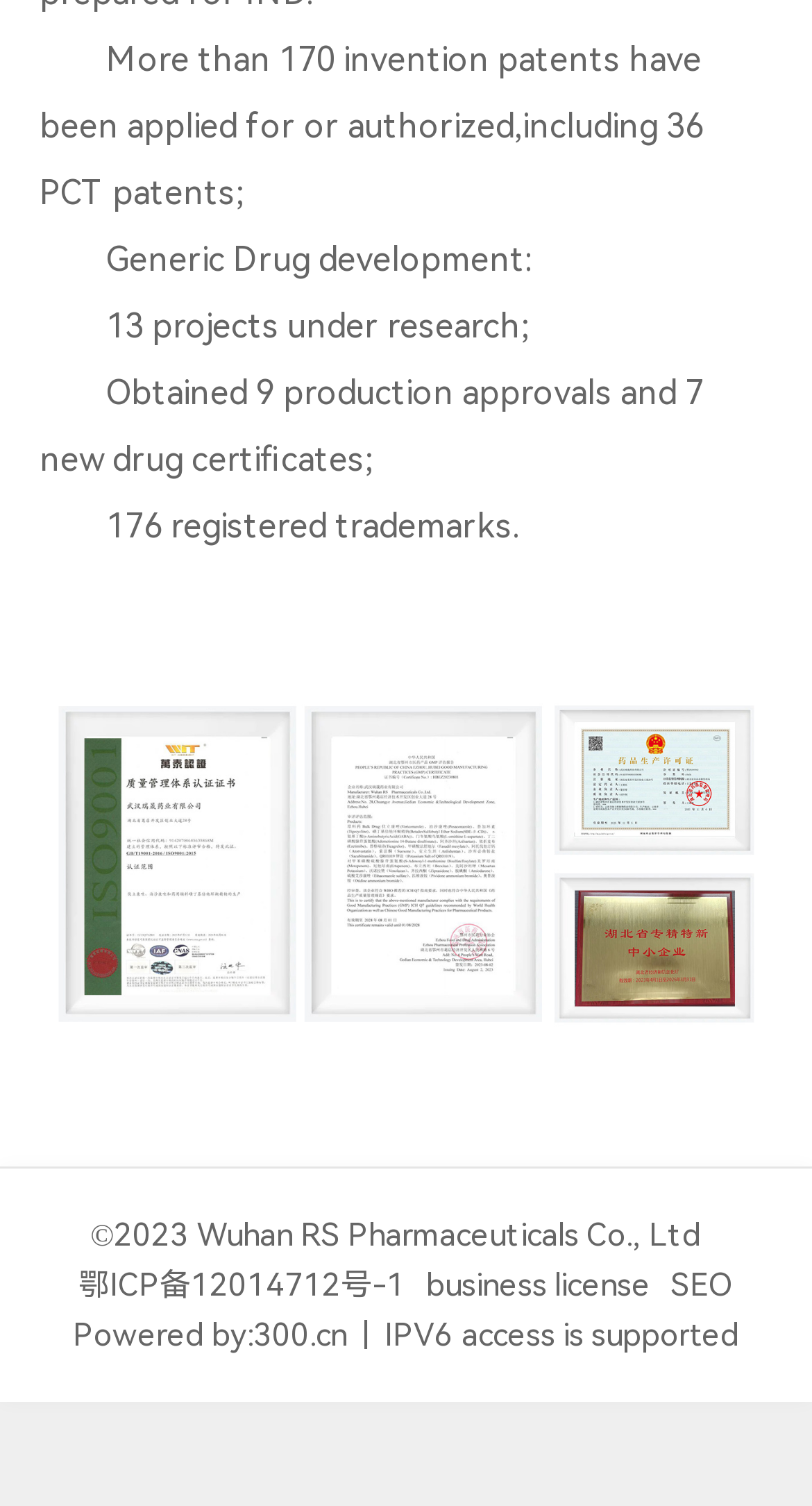Please provide a detailed answer to the question below based on the screenshot: 
How many production approvals were obtained?

The answer can be found in the fourth StaticText element, which states 'Obtained 9 production approvals and 7 new drug certificates;'